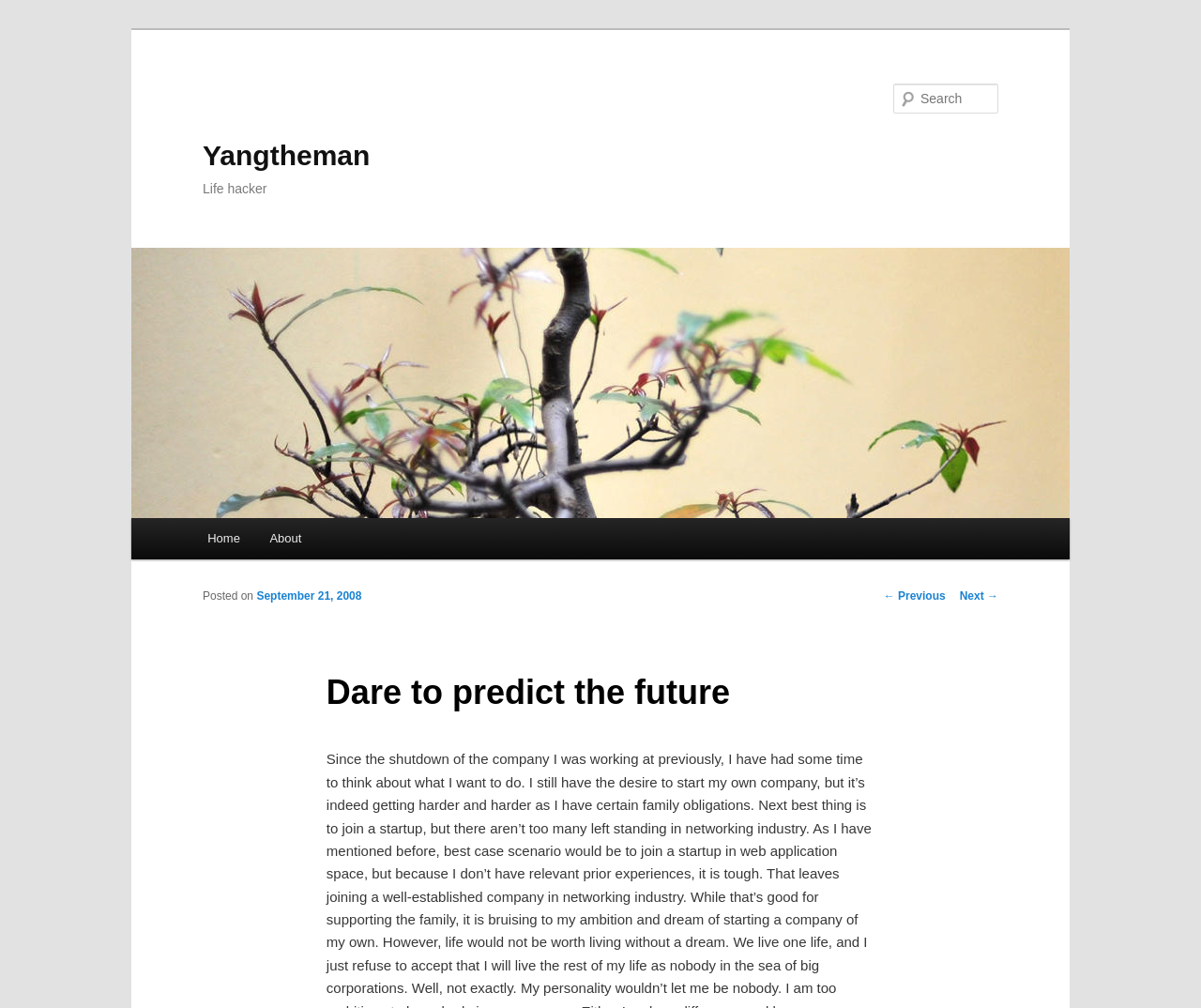Using the element description Yangtheman, predict the bounding box coordinates for the UI element. Provide the coordinates in (top-left x, top-left y, bottom-right x, bottom-right y) format with values ranging from 0 to 1.

[0.169, 0.138, 0.308, 0.169]